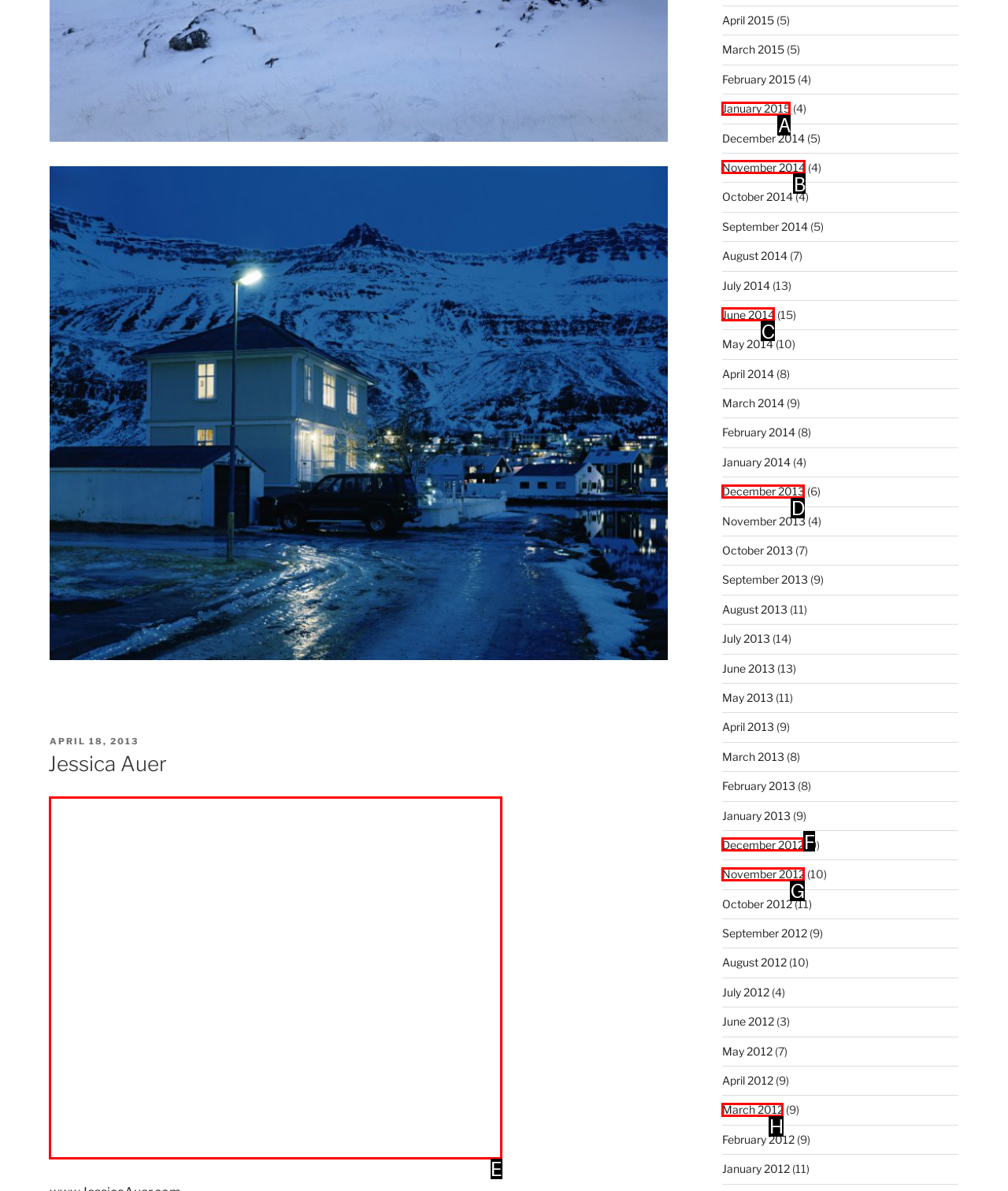Determine the appropriate lettered choice for the task: View image from Jessica Auer. Reply with the correct letter.

E